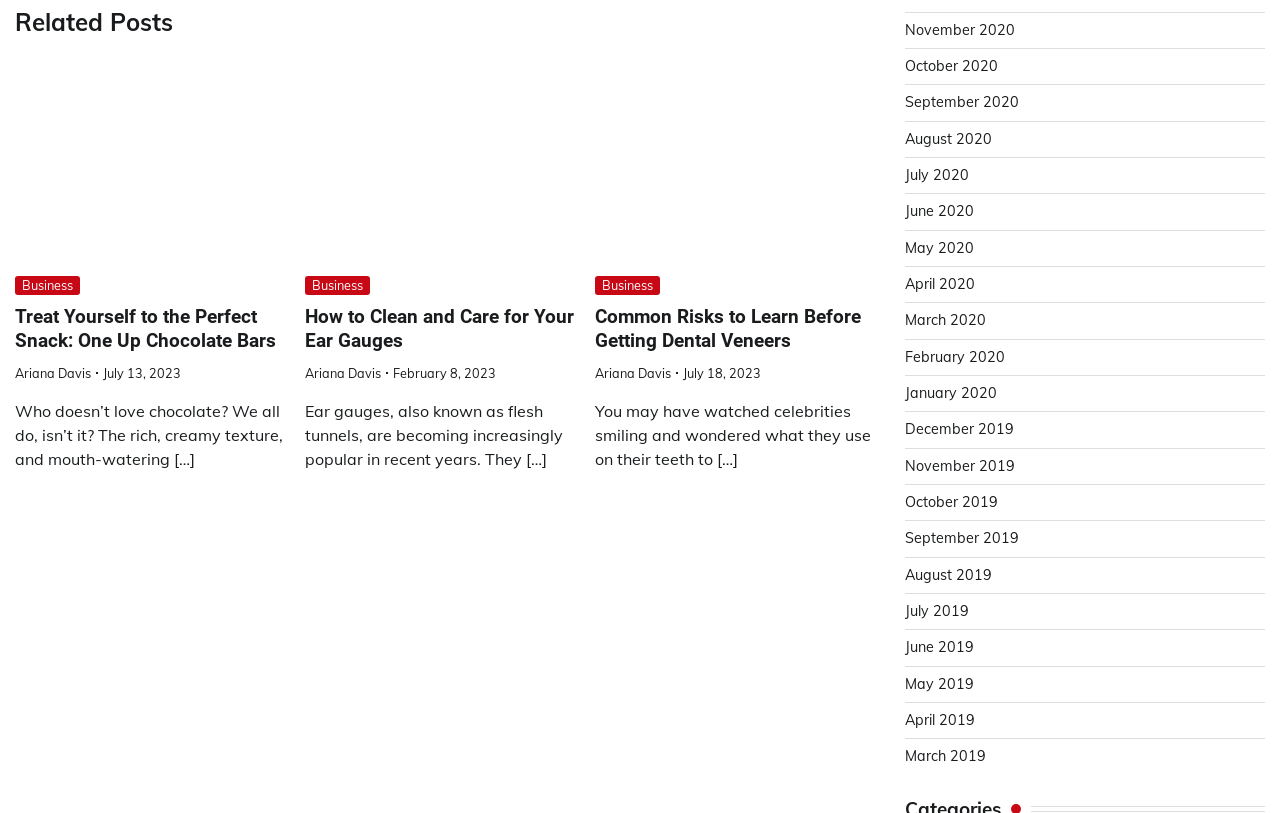Refer to the image and offer a detailed explanation in response to the question: What is the date of the third article?

I looked at the third article element and found a StaticText element with the text 'July 18, 2023', which suggests that the date of the third article is July 18, 2023.